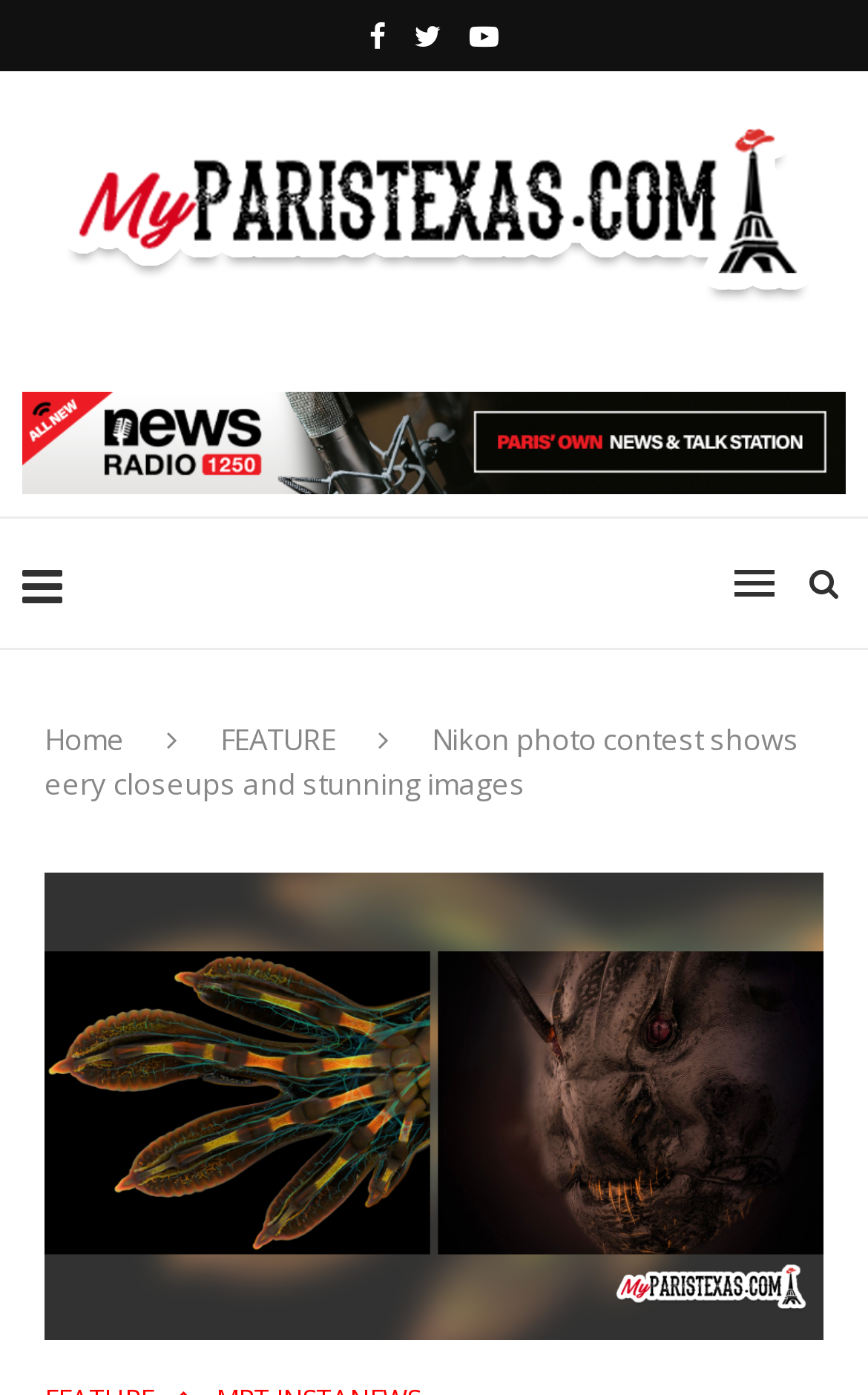Use a single word or phrase to respond to the question:
What is the subject of the article?

Nikon photo contest